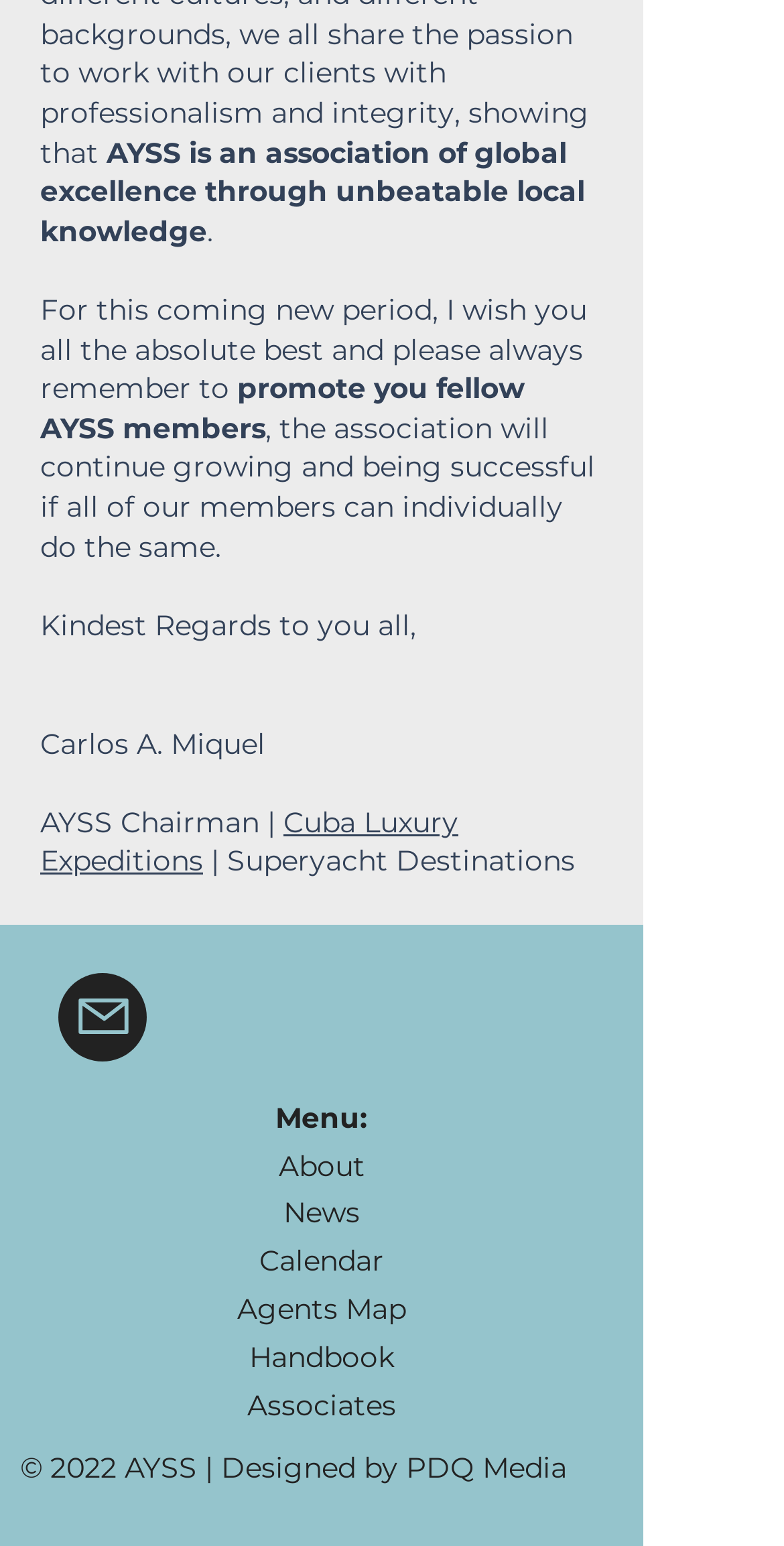Determine the bounding box coordinates of the section I need to click to execute the following instruction: "Click on the link to Cuba Luxury Expeditions". Provide the coordinates as four float numbers between 0 and 1, i.e., [left, top, right, bottom].

[0.051, 0.52, 0.585, 0.569]